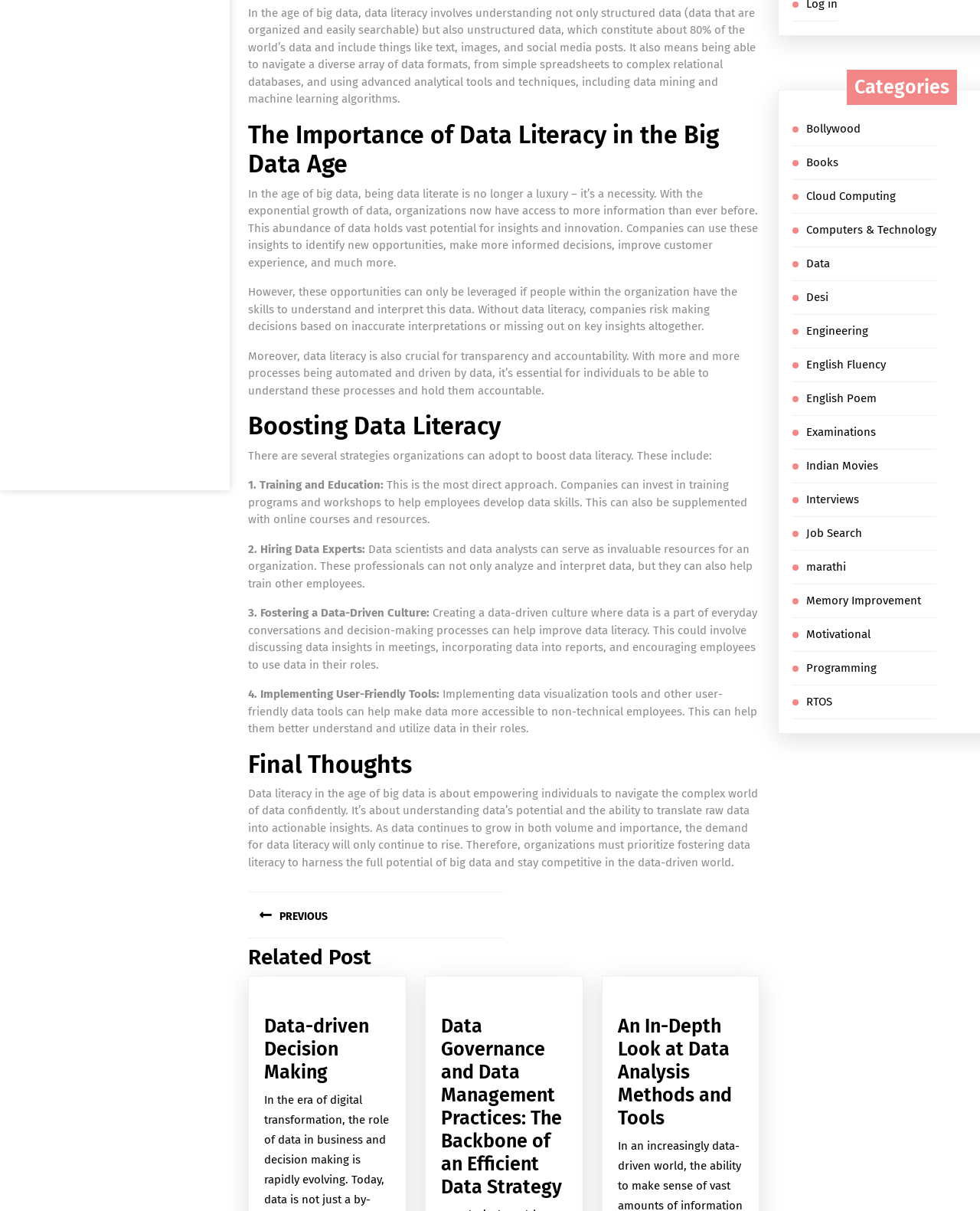Provide the bounding box coordinates for the specified HTML element described in this description: "Computers & Technology". The coordinates should be four float numbers ranging from 0 to 1, in the format [left, top, right, bottom].

[0.823, 0.184, 0.956, 0.195]